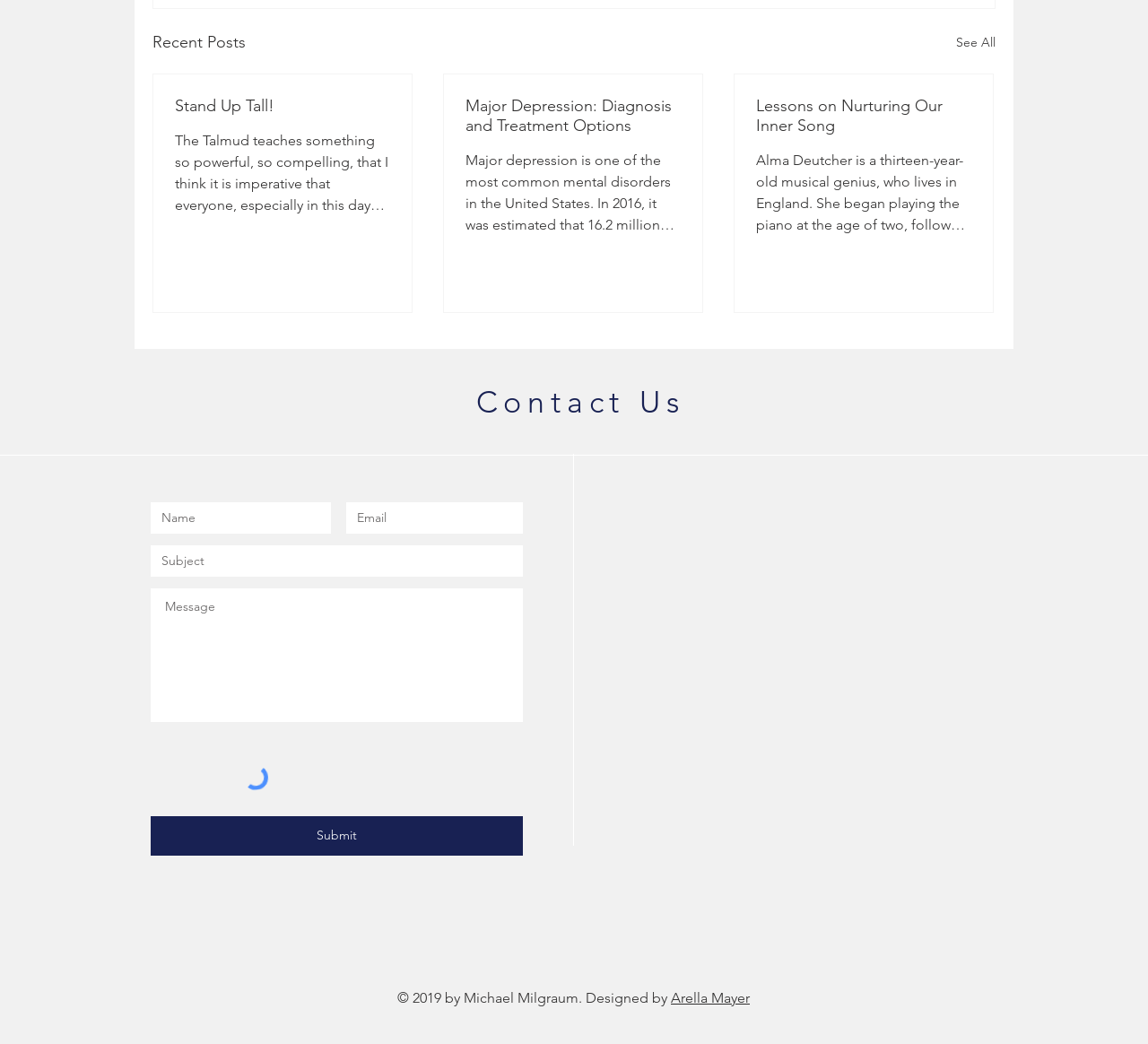Could you highlight the region that needs to be clicked to execute the instruction: "View Michael Milgraum on Facebook"?

[0.193, 0.872, 0.235, 0.918]